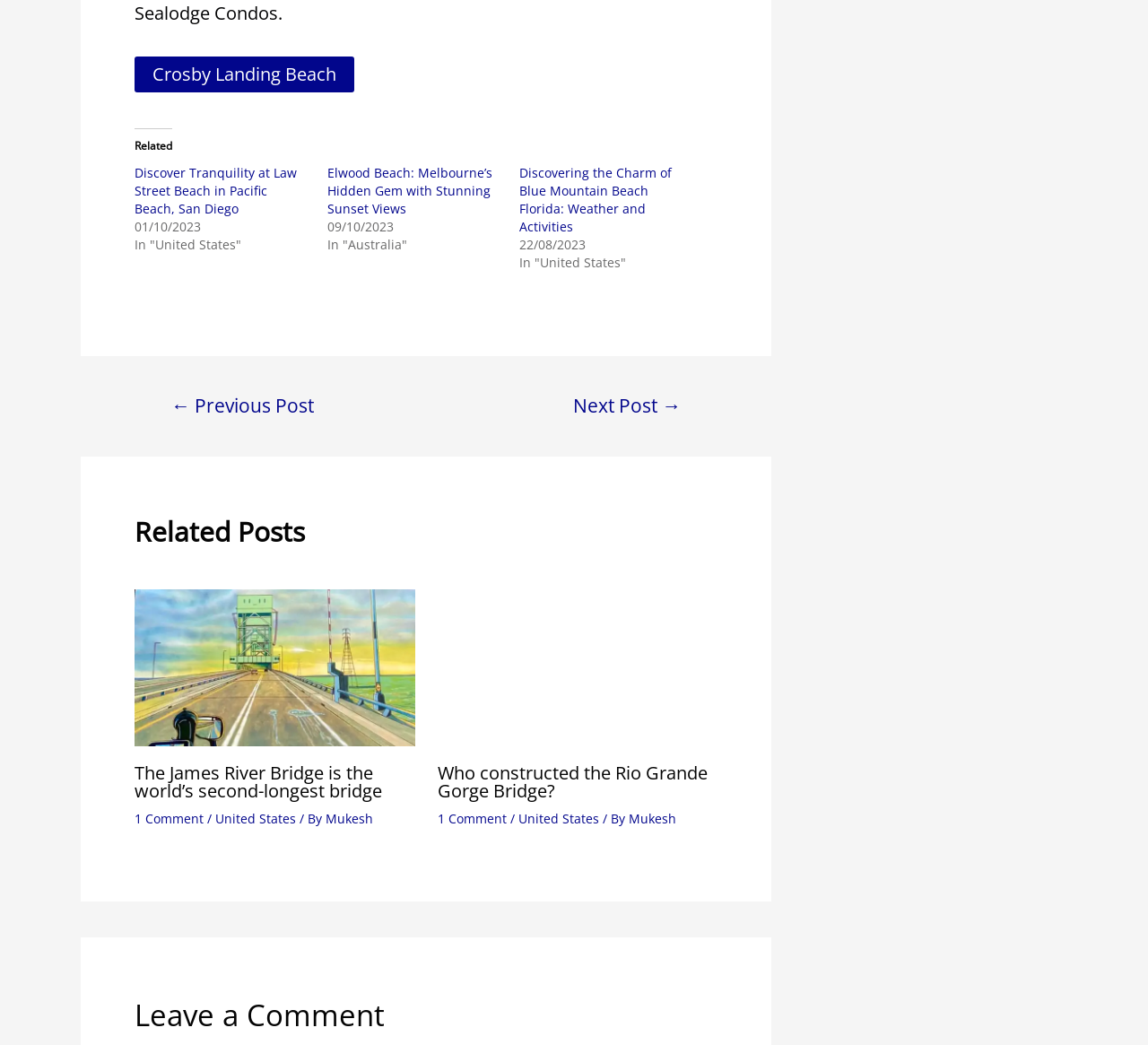Select the bounding box coordinates of the element I need to click to carry out the following instruction: "Go to the next post".

[0.474, 0.378, 0.618, 0.397]